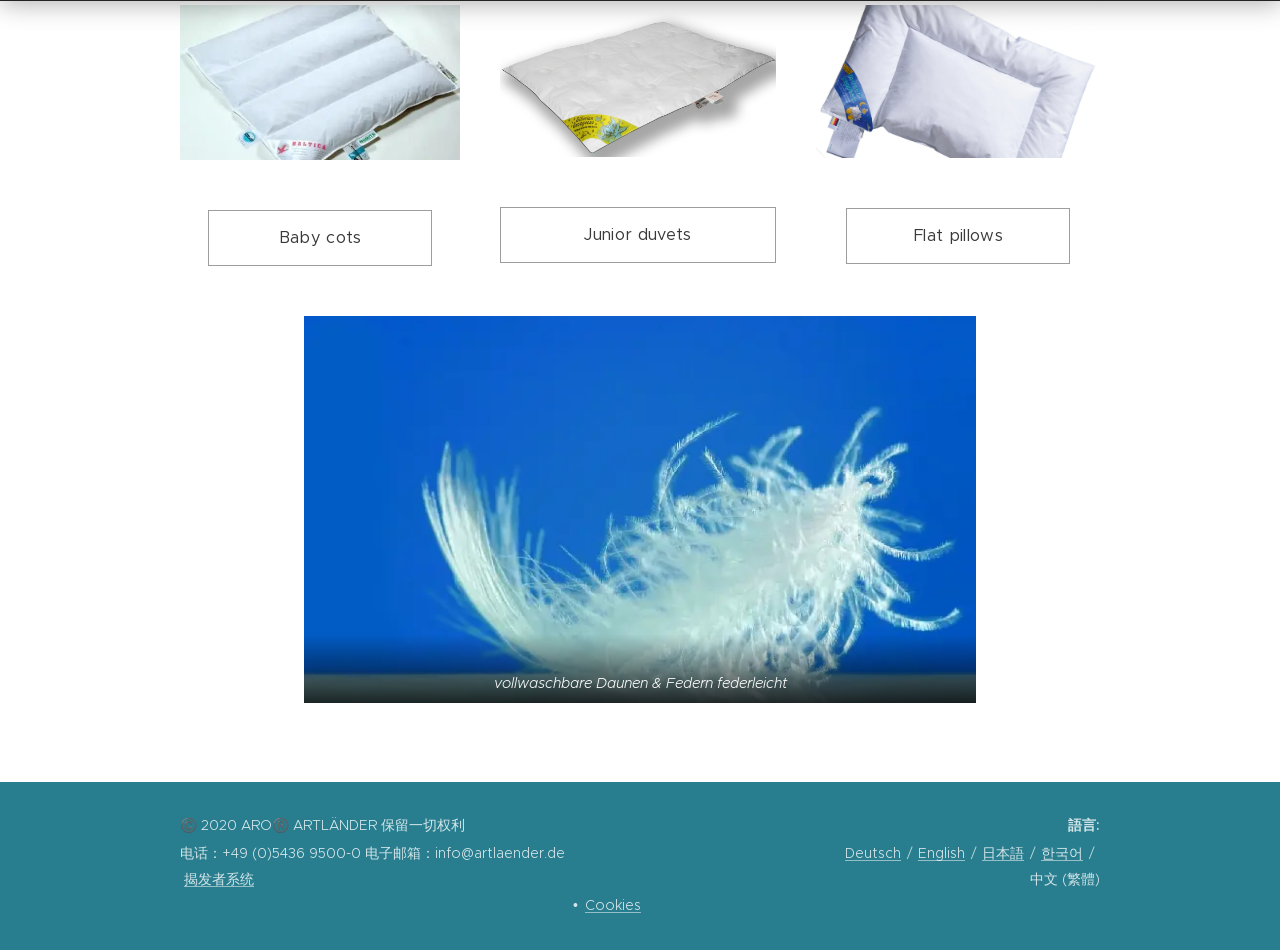Locate the bounding box coordinates of the clickable region to complete the following instruction: "Go to Vollwaschbare Daunen & Federn federleicht."

[0.238, 0.331, 0.762, 0.738]